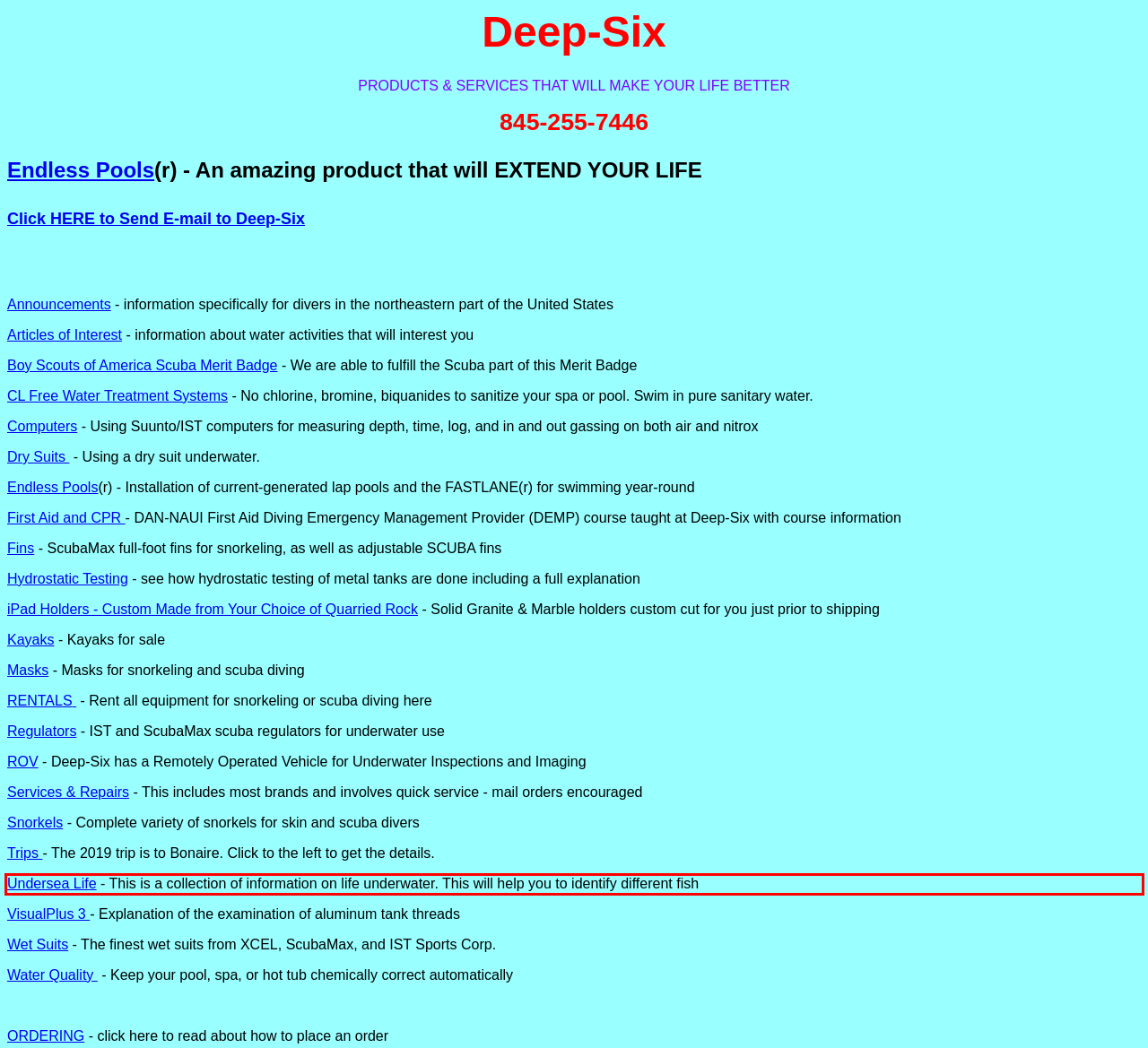Observe the screenshot of the webpage that includes a red rectangle bounding box. Conduct OCR on the content inside this red bounding box and generate the text.

Undersea Life - This is a collection of information on life underwater. This will help you to identify different fish